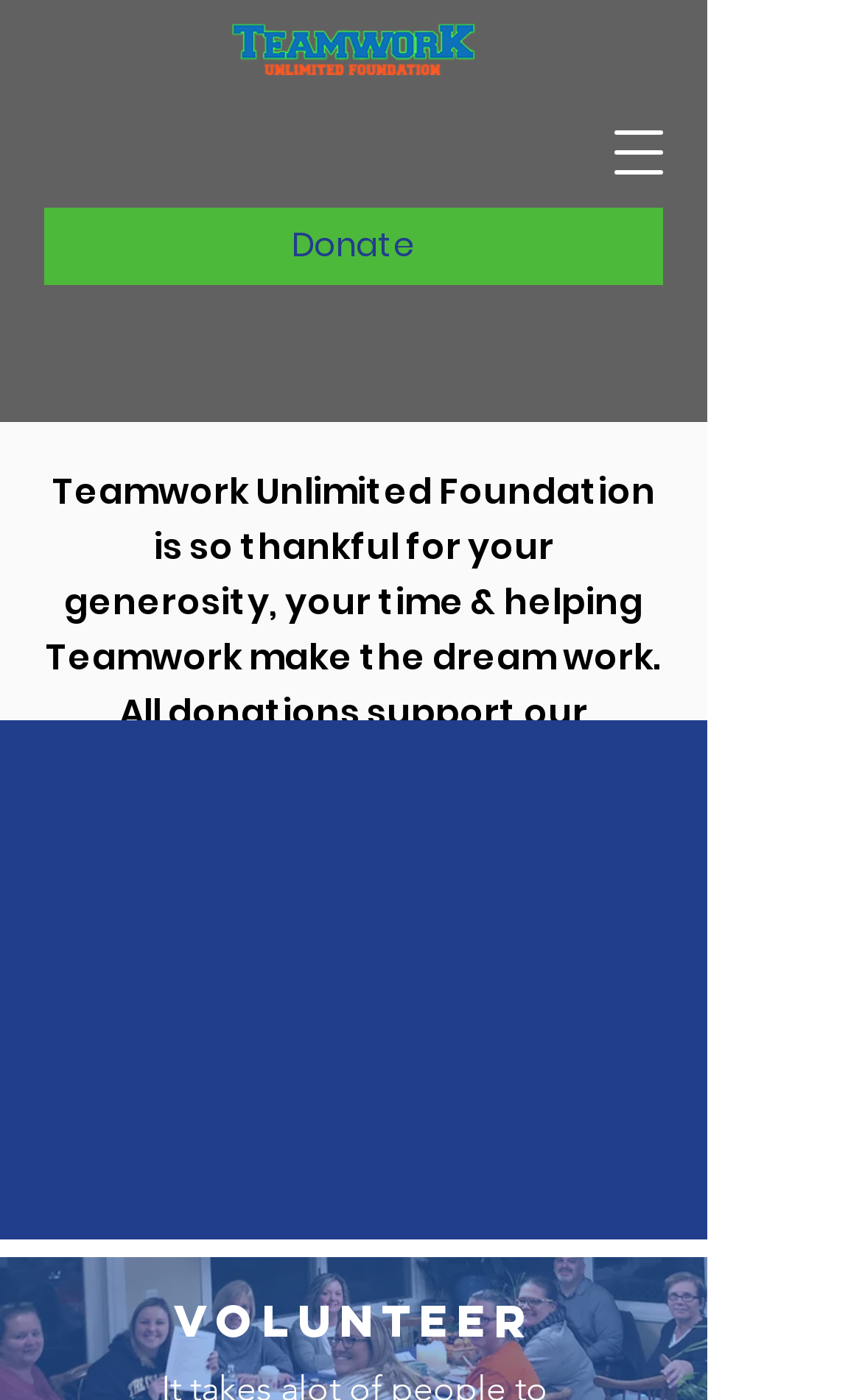Utilize the details in the image to thoroughly answer the following question: How can one get involved?

The webpage provides a clear call to action to get involved, with a heading 'Get Involved!' followed by a heading 'VOLUNTEER', indicating that one way to get involved is to volunteer with the organization.